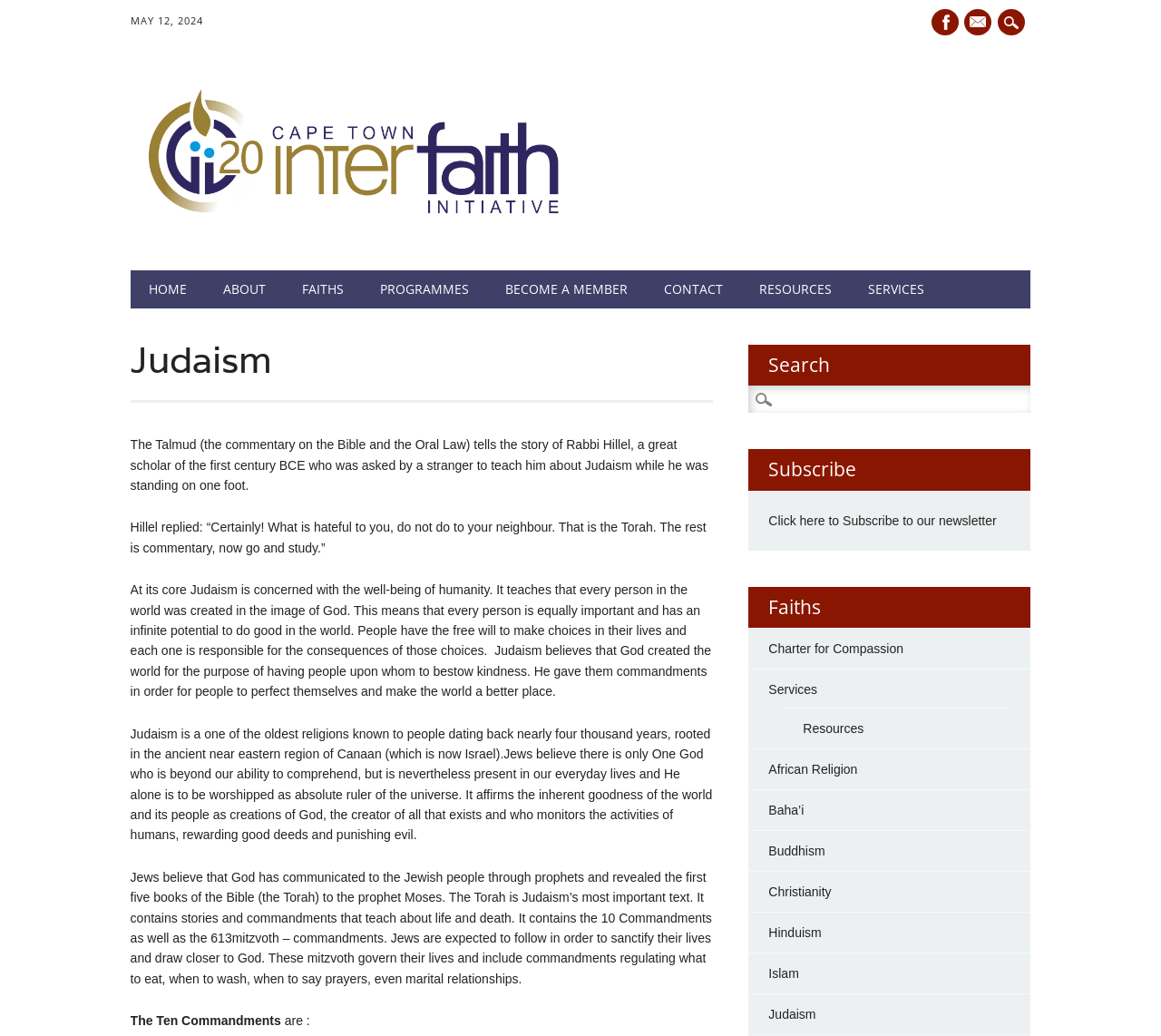What is the last link in the Faiths section?
Offer a detailed and exhaustive answer to the question.

The Faiths section is located at the bottom of the webpage, and it contains several links to different faiths, with the last link being 'Judaism'.